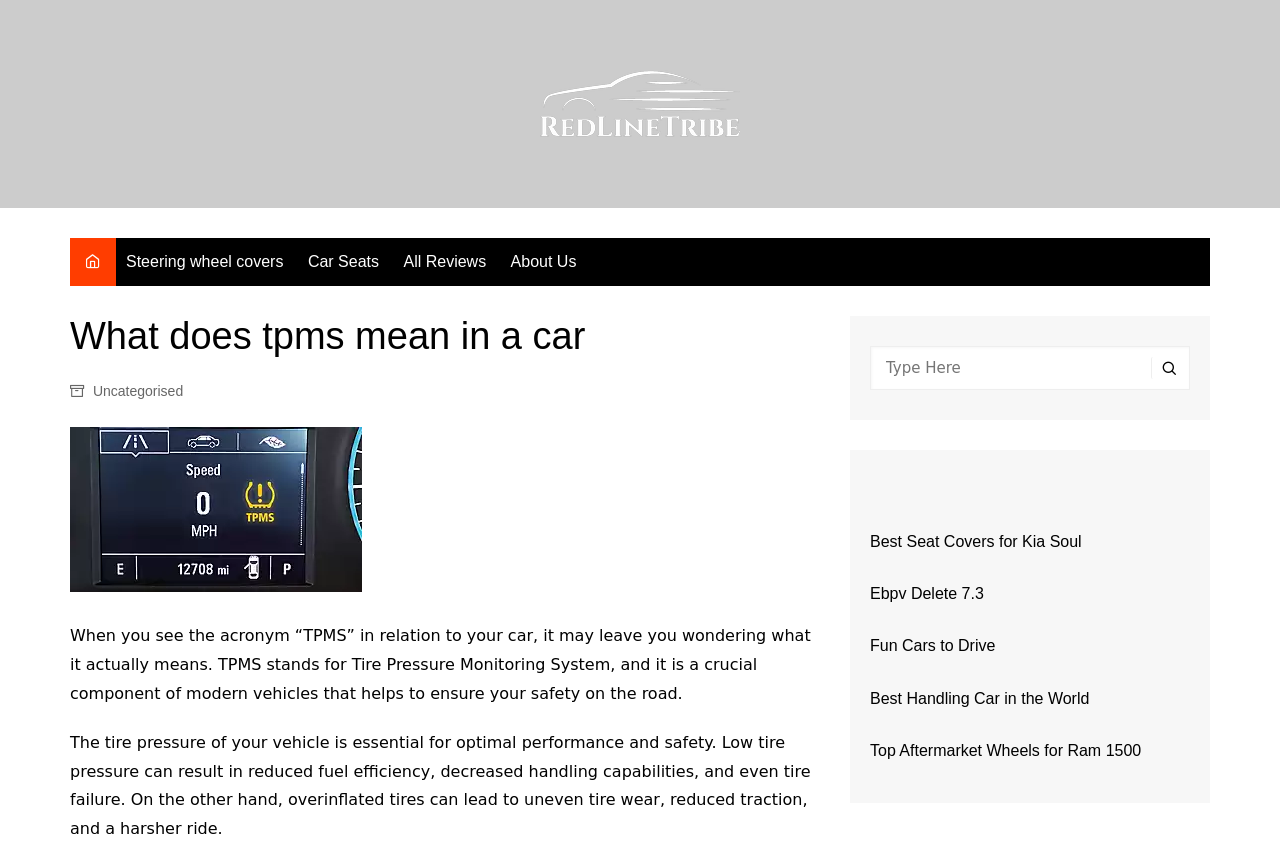Extract the bounding box coordinates for the UI element described as: "Ebpv Delete 7.3".

[0.68, 0.693, 0.769, 0.713]